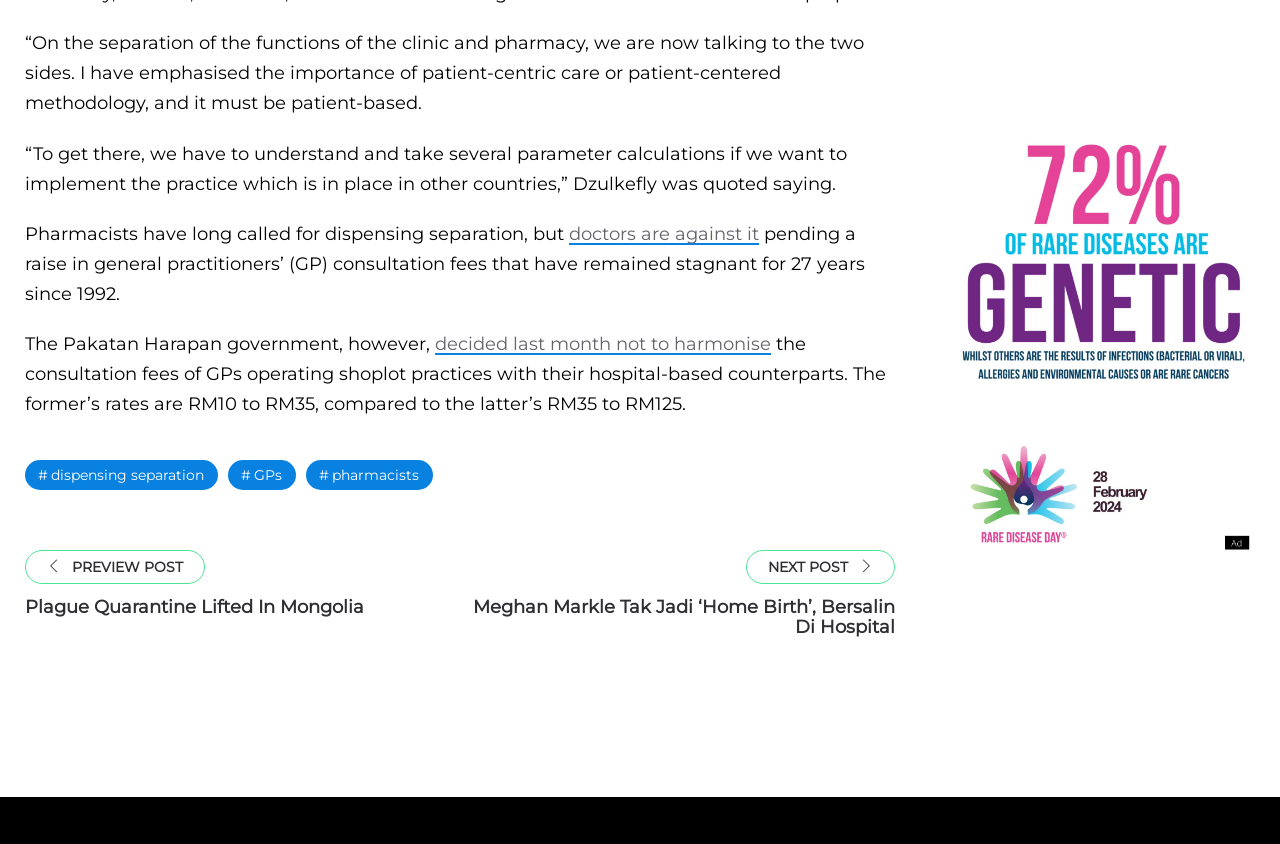Please answer the following question as detailed as possible based on the image: 
Who emphasized patient-centric care?

The quote 'I have emphasised the importance of patient-centric care or patient-centered methodology, and it must be patient-based.' is attributed to Dzulkefly, indicating that he emphasized patient-centric care.